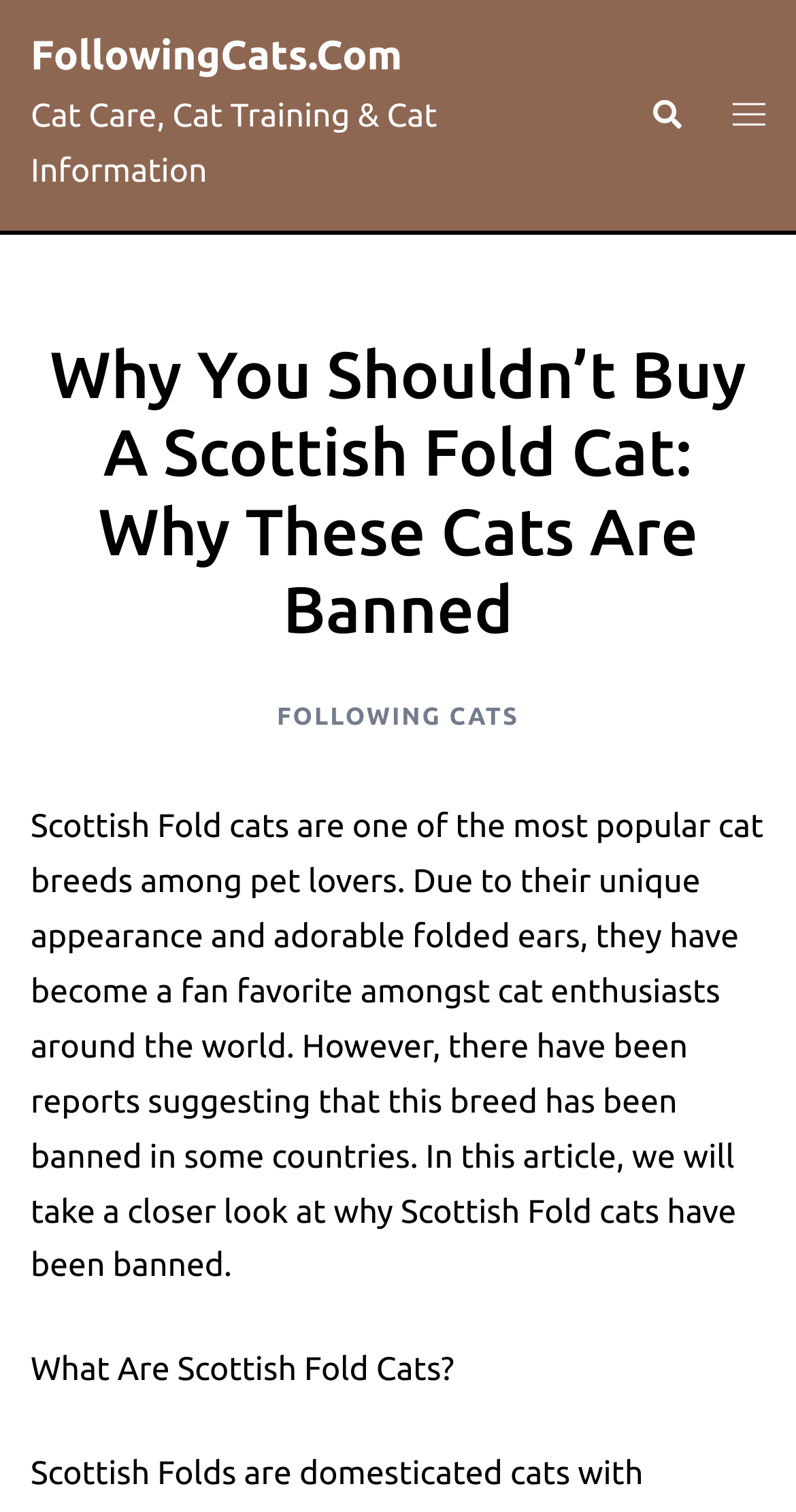Extract the bounding box coordinates for the UI element described as: "Following Cats".

[0.348, 0.466, 0.652, 0.484]